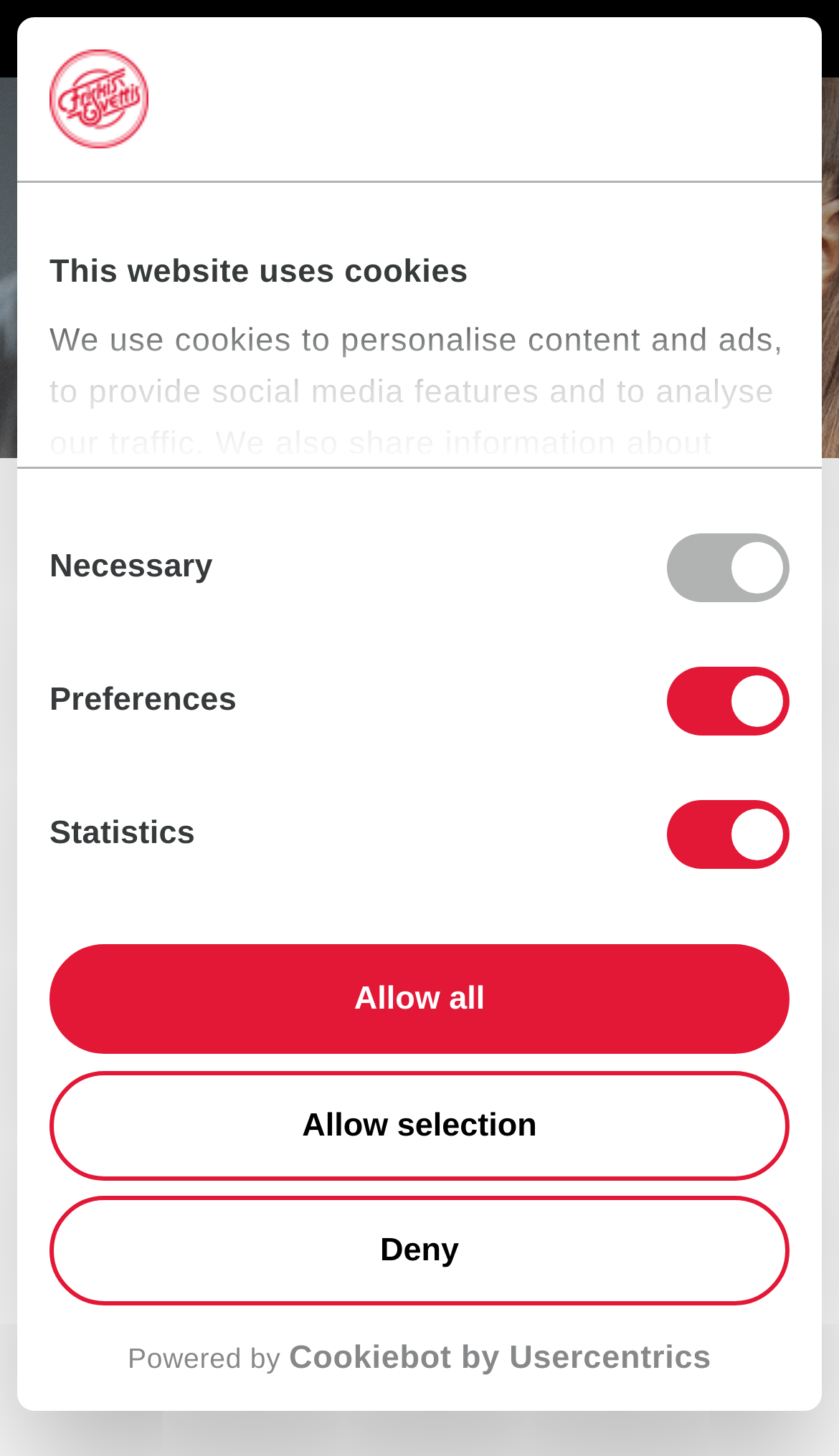Find the bounding box coordinates of the element's region that should be clicked in order to follow the given instruction: "Click the 'F&S London' link". The coordinates should consist of four float numbers between 0 and 1, i.e., [left, top, right, bottom].

[0.051, 0.0, 0.323, 0.059]